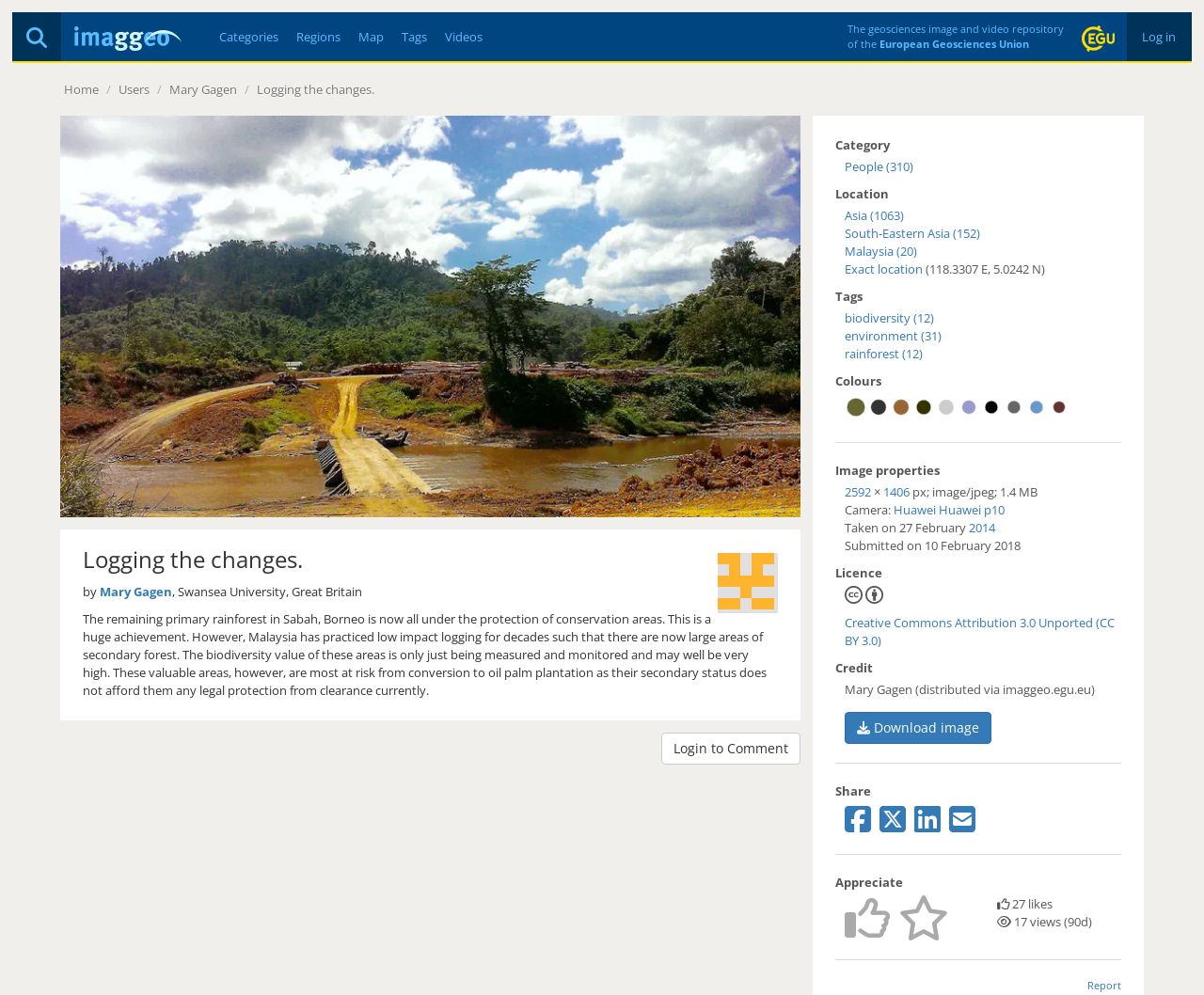Please find the bounding box coordinates of the element's region to be clicked to carry out this instruction: "Comment on the image".

[0.549, 0.737, 0.665, 0.769]